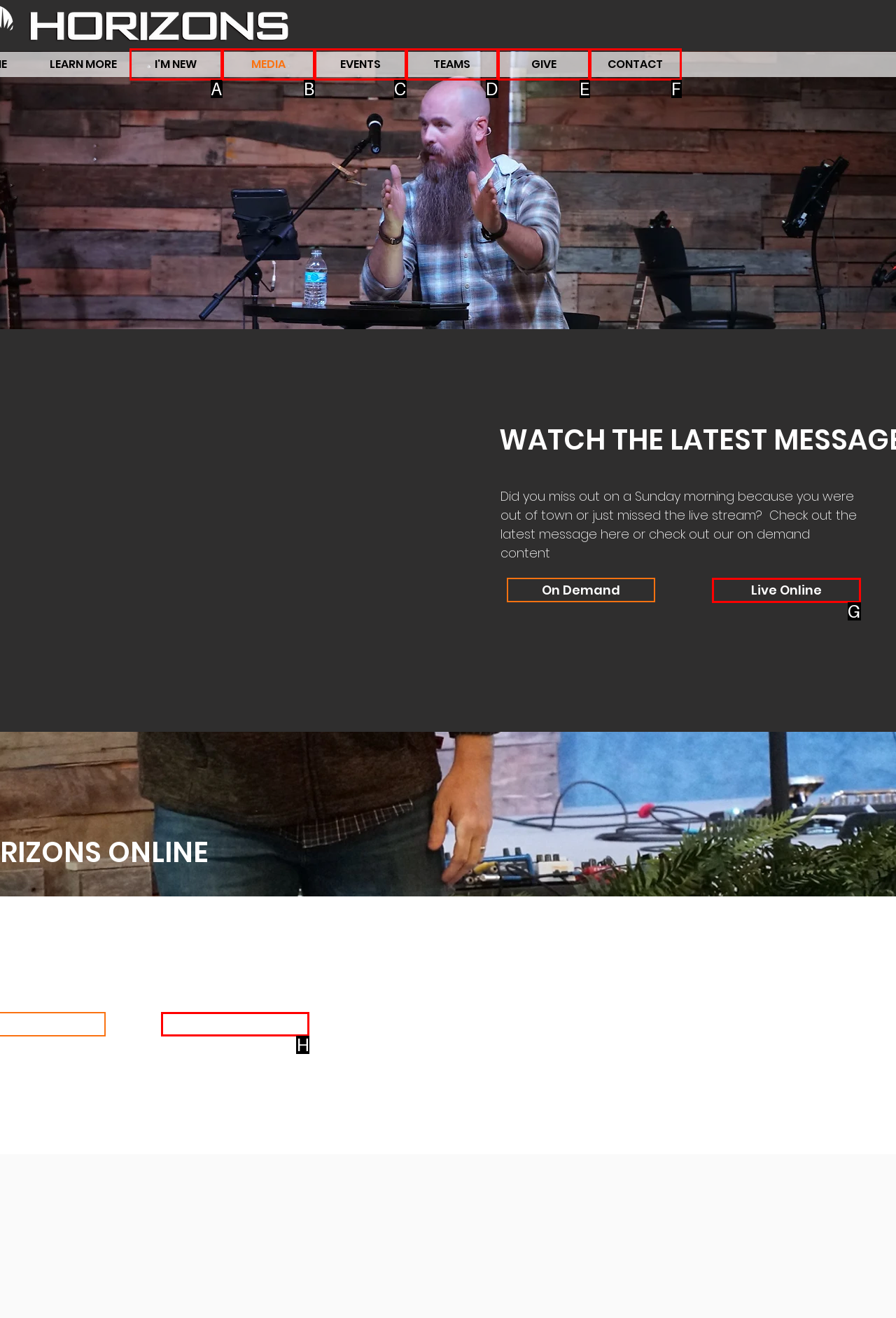Identify the correct UI element to click to follow this instruction: Give online
Respond with the letter of the appropriate choice from the displayed options.

H